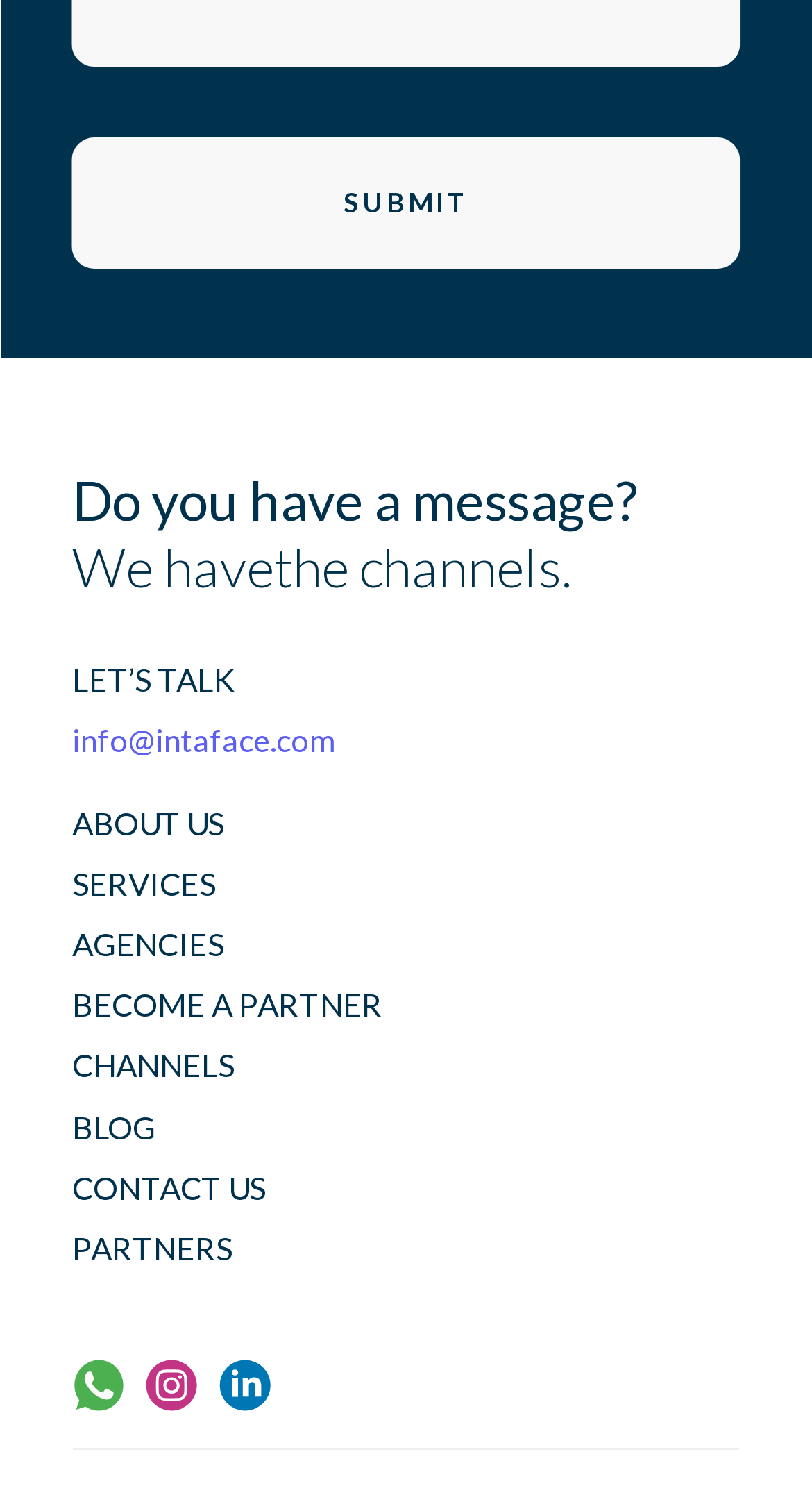What is the heading on the webpage?
Could you please answer the question thoroughly and with as much detail as possible?

The heading on the webpage is 'Do you have a message? We have the channels.' which is located at the top section of the webpage, above the submit button and navigation links.